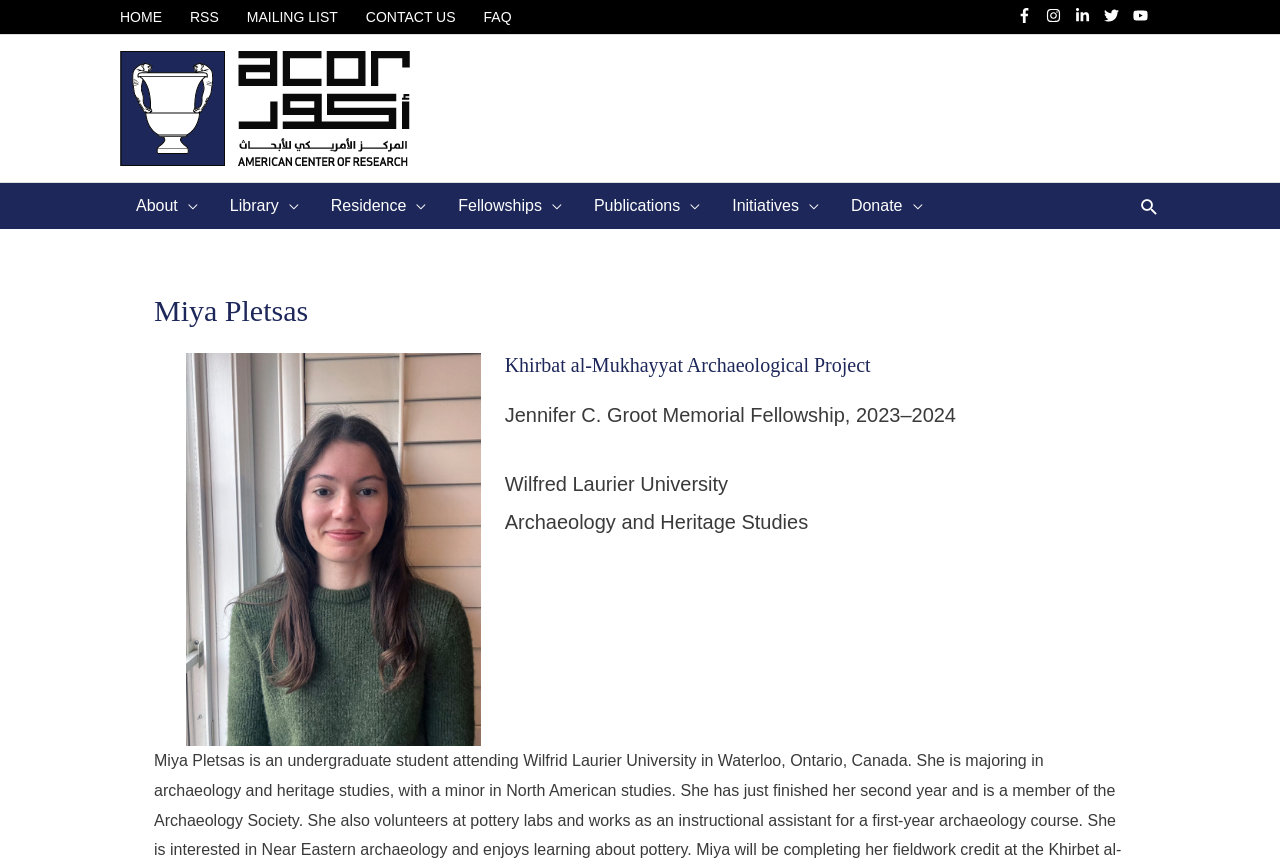Locate the bounding box coordinates of the clickable region necessary to complete the following instruction: "learn about fellowships". Provide the coordinates in the format of four float numbers between 0 and 1, i.e., [left, top, right, bottom].

[0.346, 0.211, 0.452, 0.264]